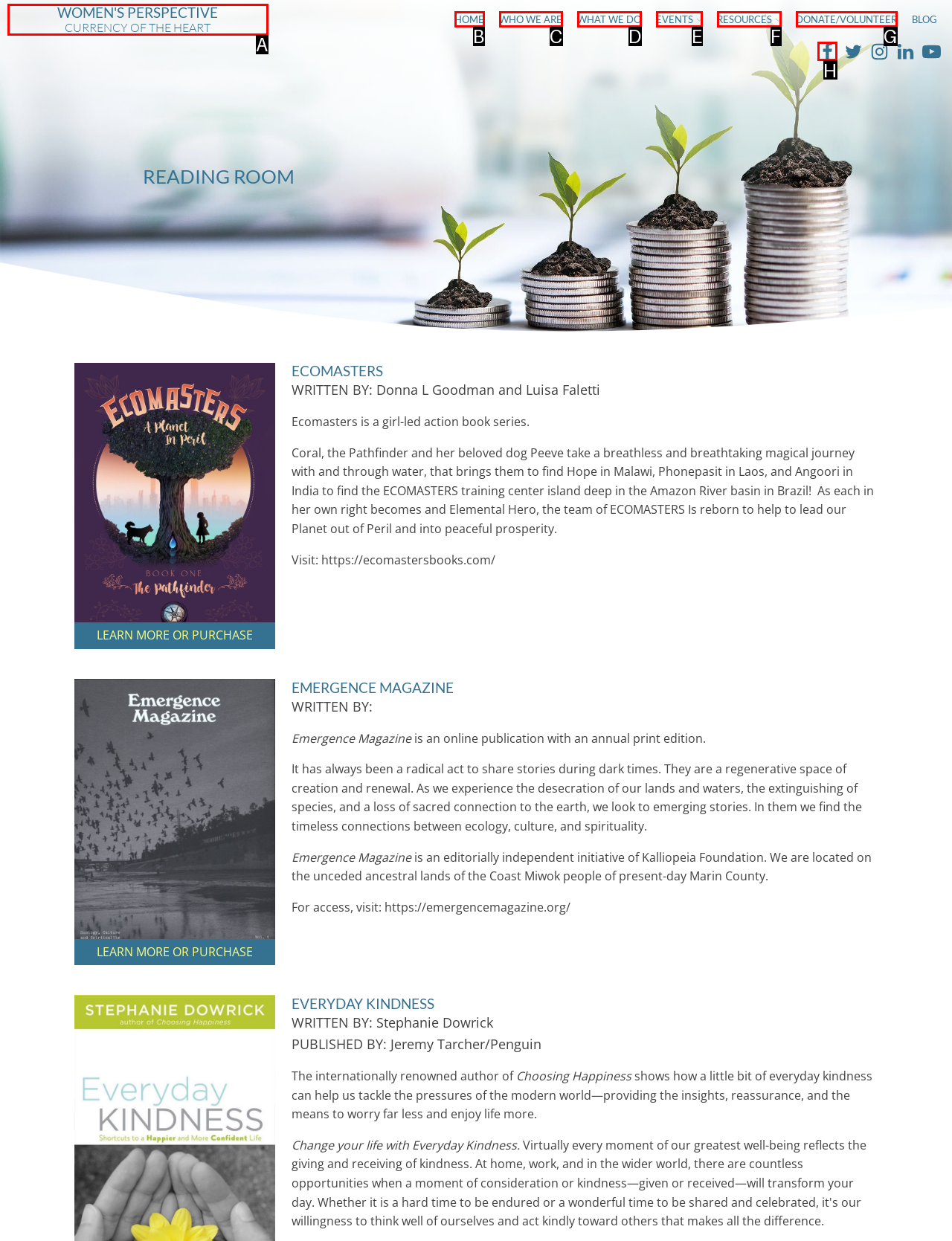Identify the HTML element I need to click to complete this task: Follow on Facebook Provide the option's letter from the available choices.

H